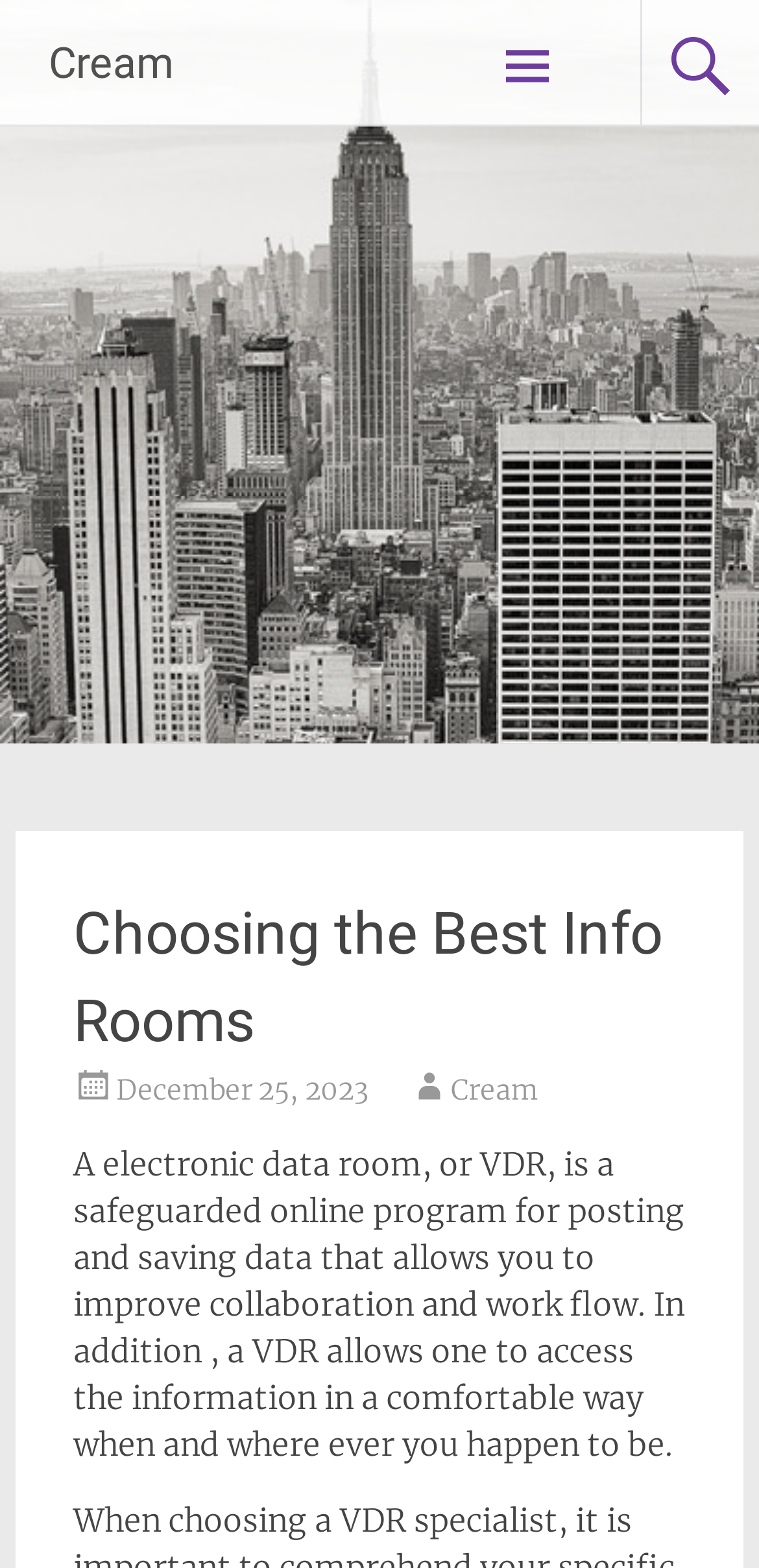From the details in the image, provide a thorough response to the question: What is the purpose of a data room?

According to the text, a data room allows users to improve collaboration and workflow, and also provides a comfortable way to access information whenever and wherever needed.